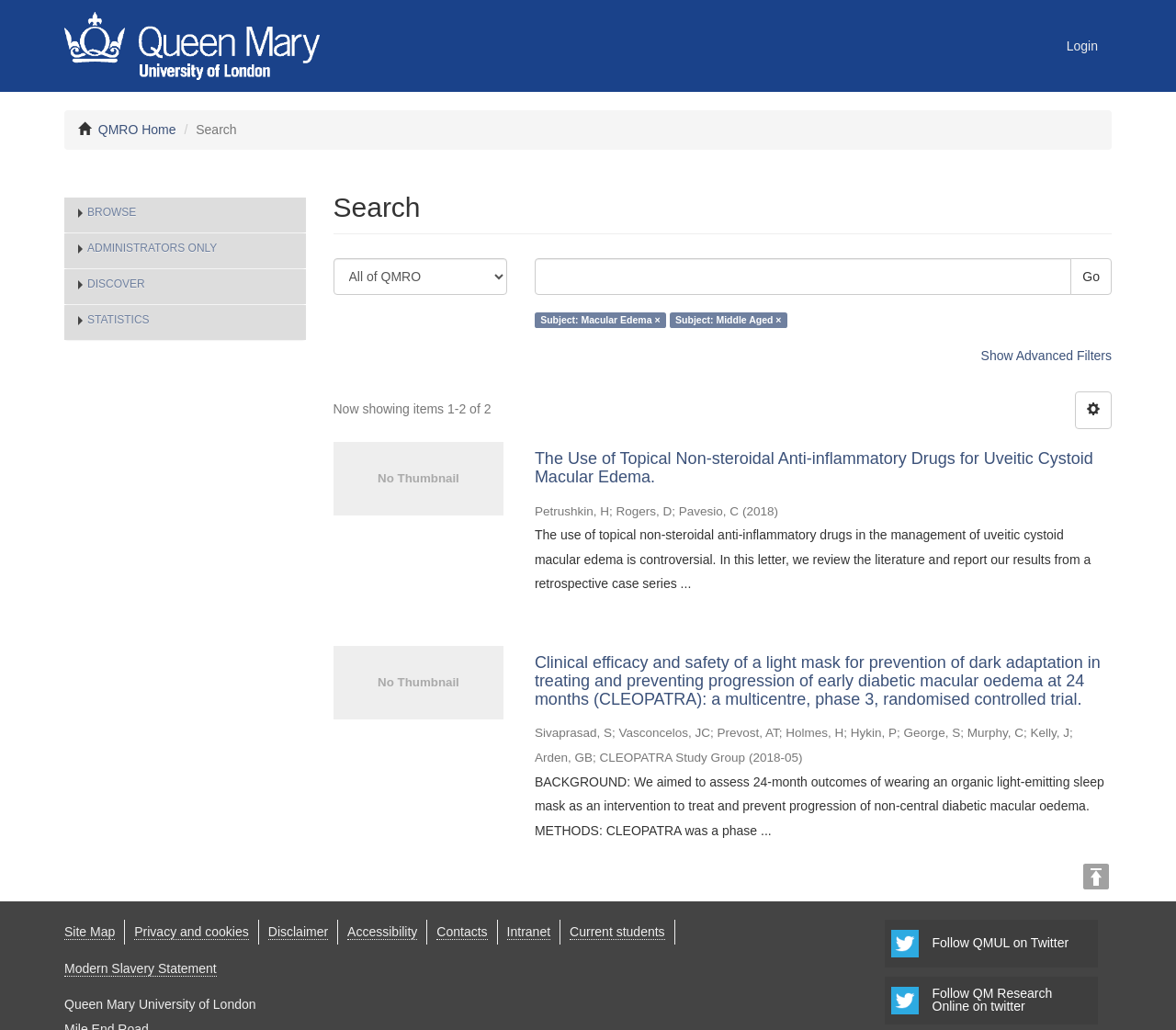What is the name of the university mentioned at the bottom of the page?
Using the image, provide a concise answer in one word or a short phrase.

Queen Mary University of London